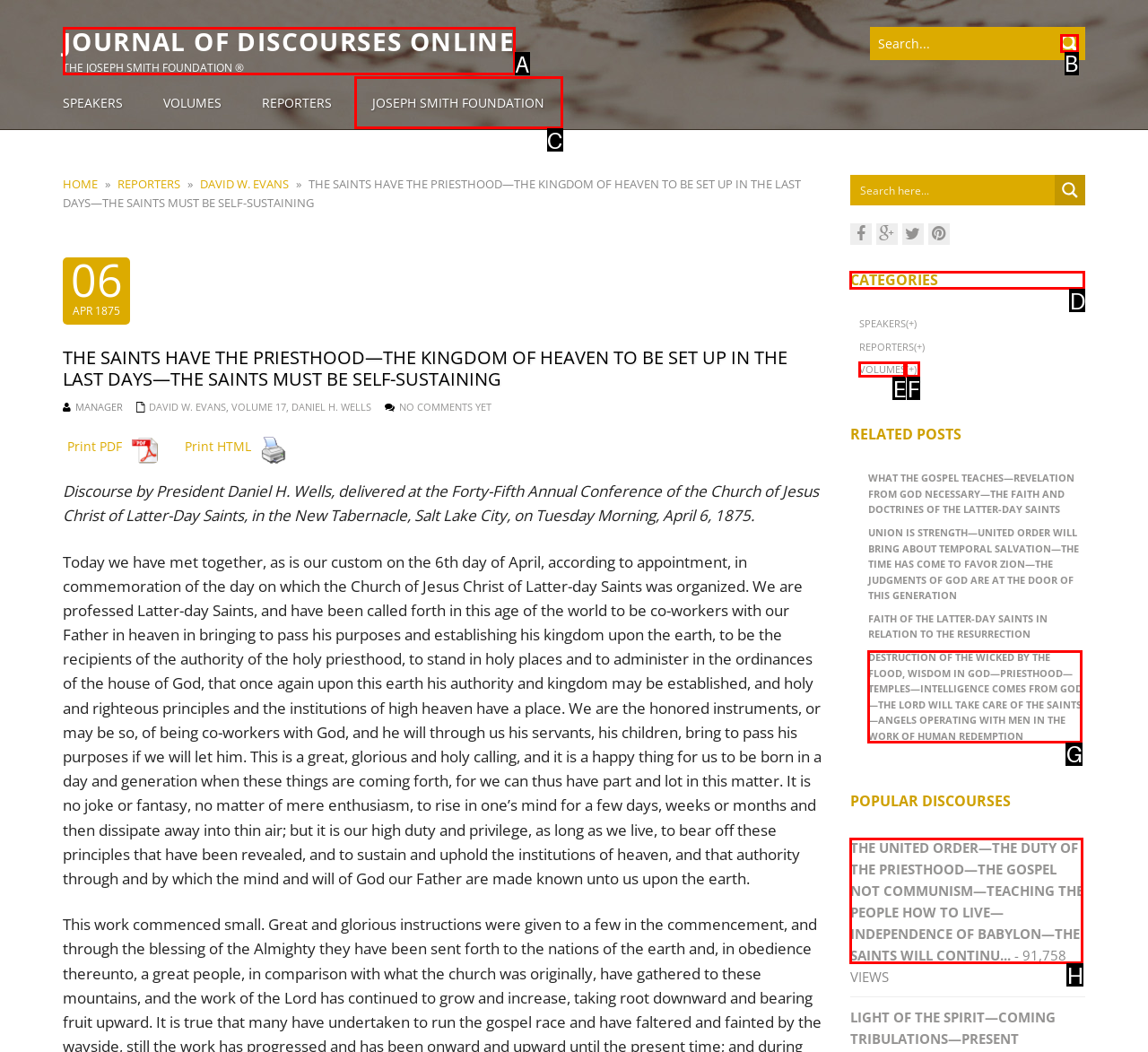Indicate which red-bounded element should be clicked to perform the task: Browse the categories Answer with the letter of the correct option.

D